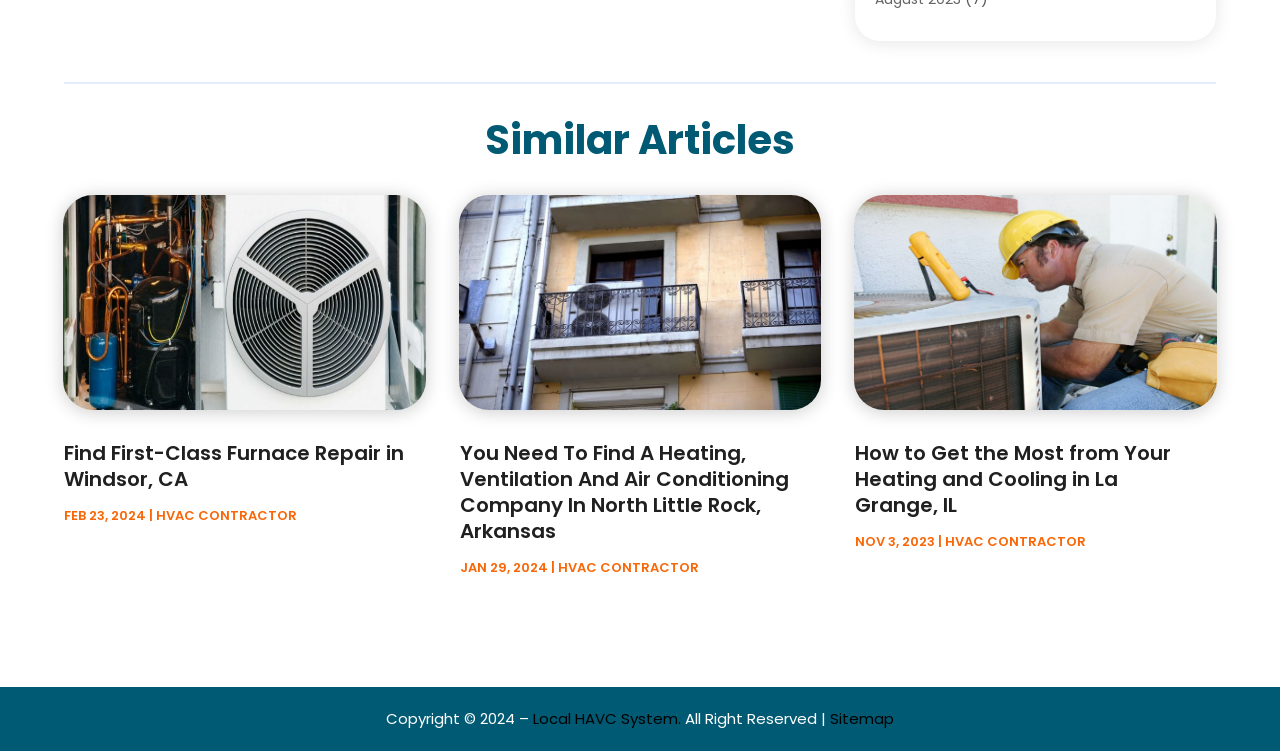Please specify the coordinates of the bounding box for the element that should be clicked to carry out this instruction: "Read about Find First-Class Furnace Repair in Windsor, CA". The coordinates must be four float numbers between 0 and 1, formatted as [left, top, right, bottom].

[0.049, 0.259, 0.333, 0.546]